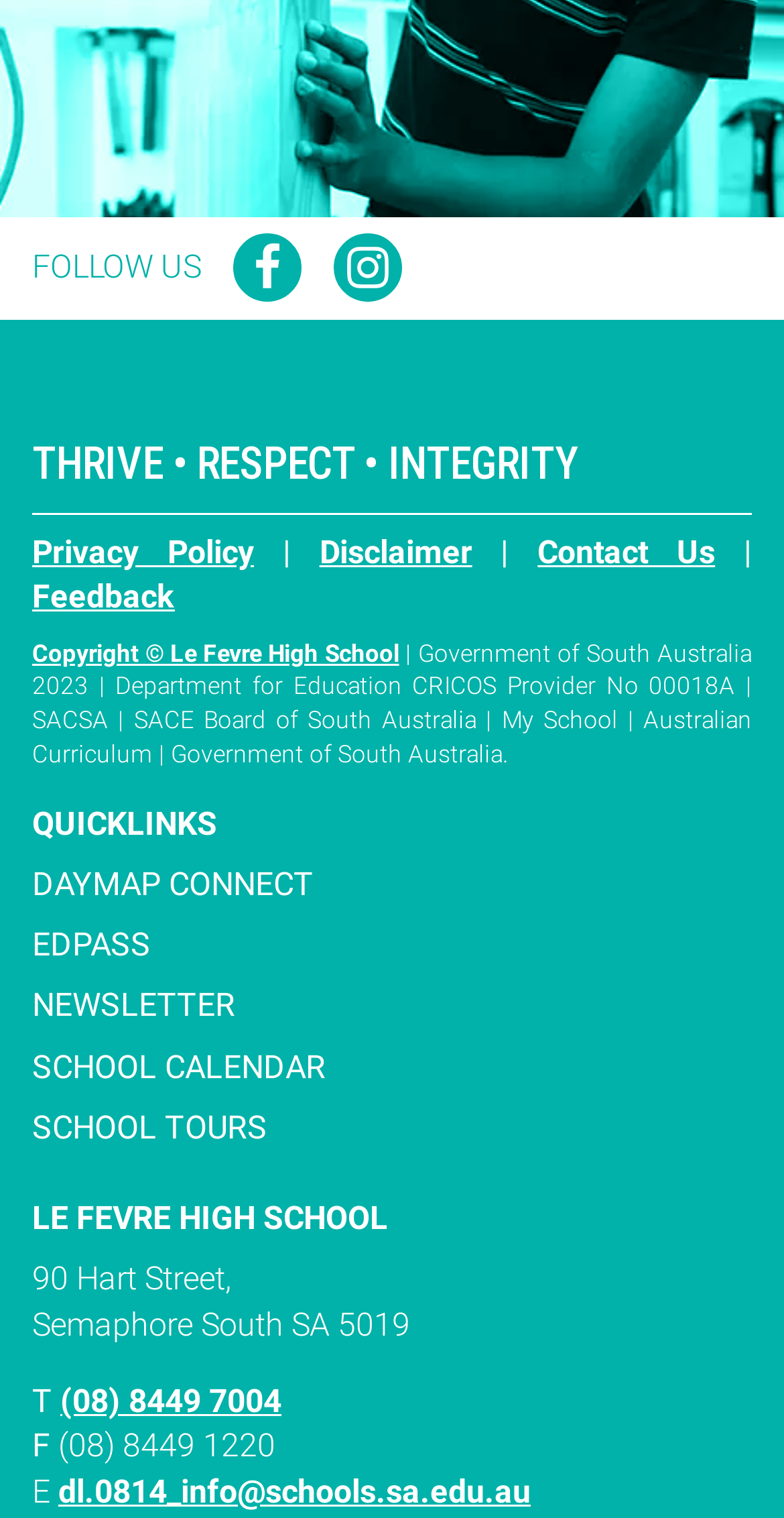What are the social media platforms linked on the page?
Using the screenshot, give a one-word or short phrase answer.

Facebook, Instagram